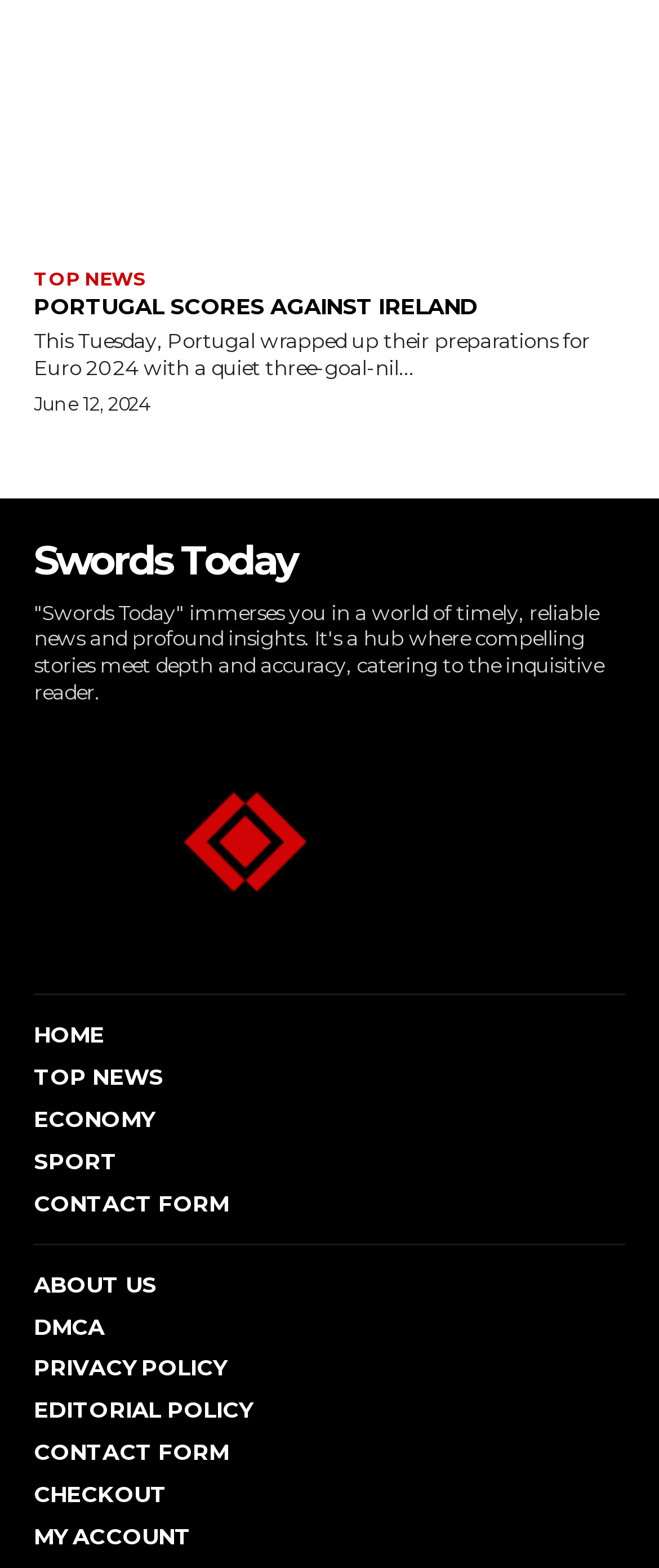Find the bounding box coordinates of the element to click in order to complete the given instruction: "visit Swords Today."

[0.051, 0.34, 0.949, 0.374]